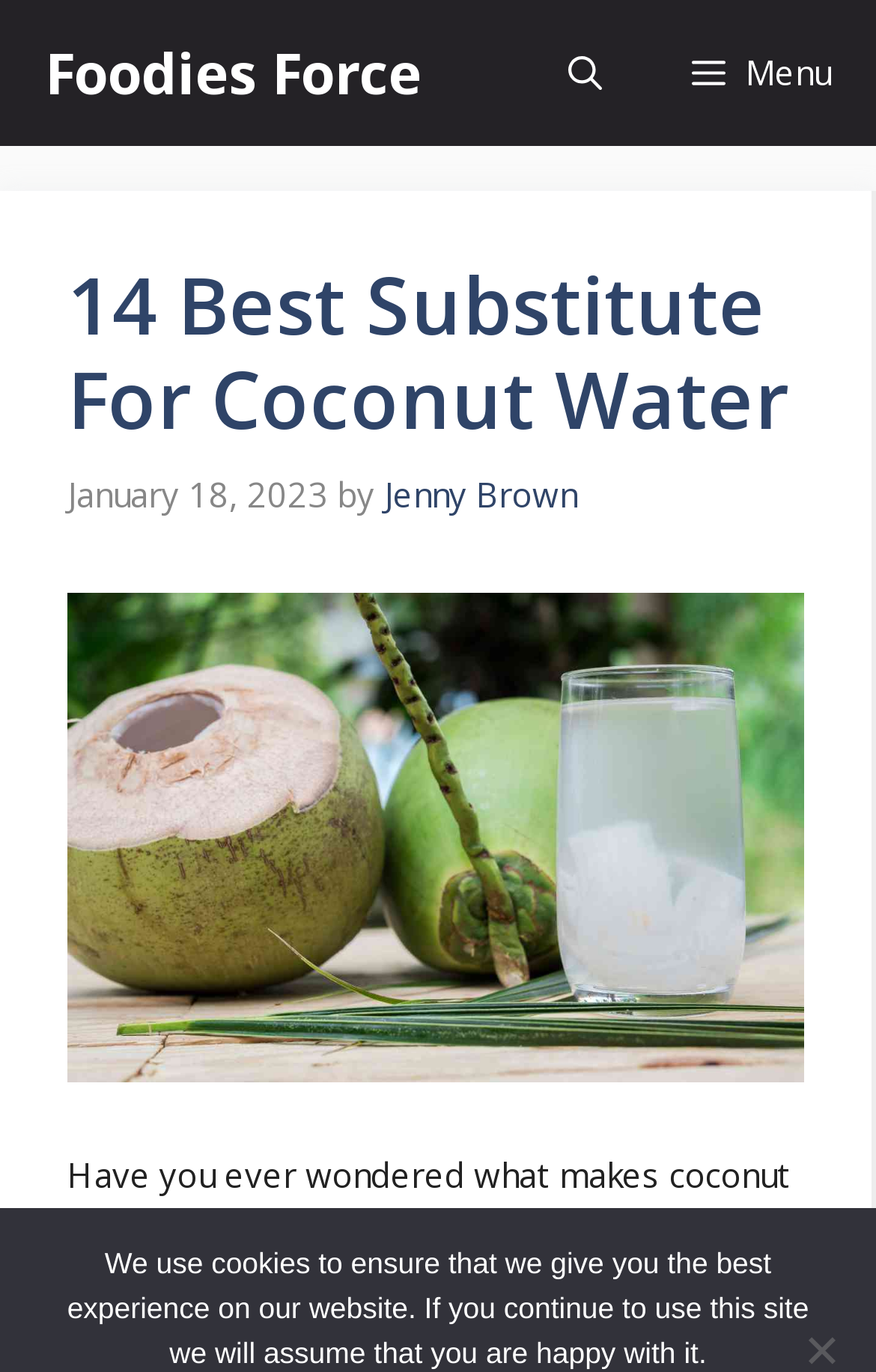Generate the text of the webpage's primary heading.

14 Best Substitute For Coconut Water